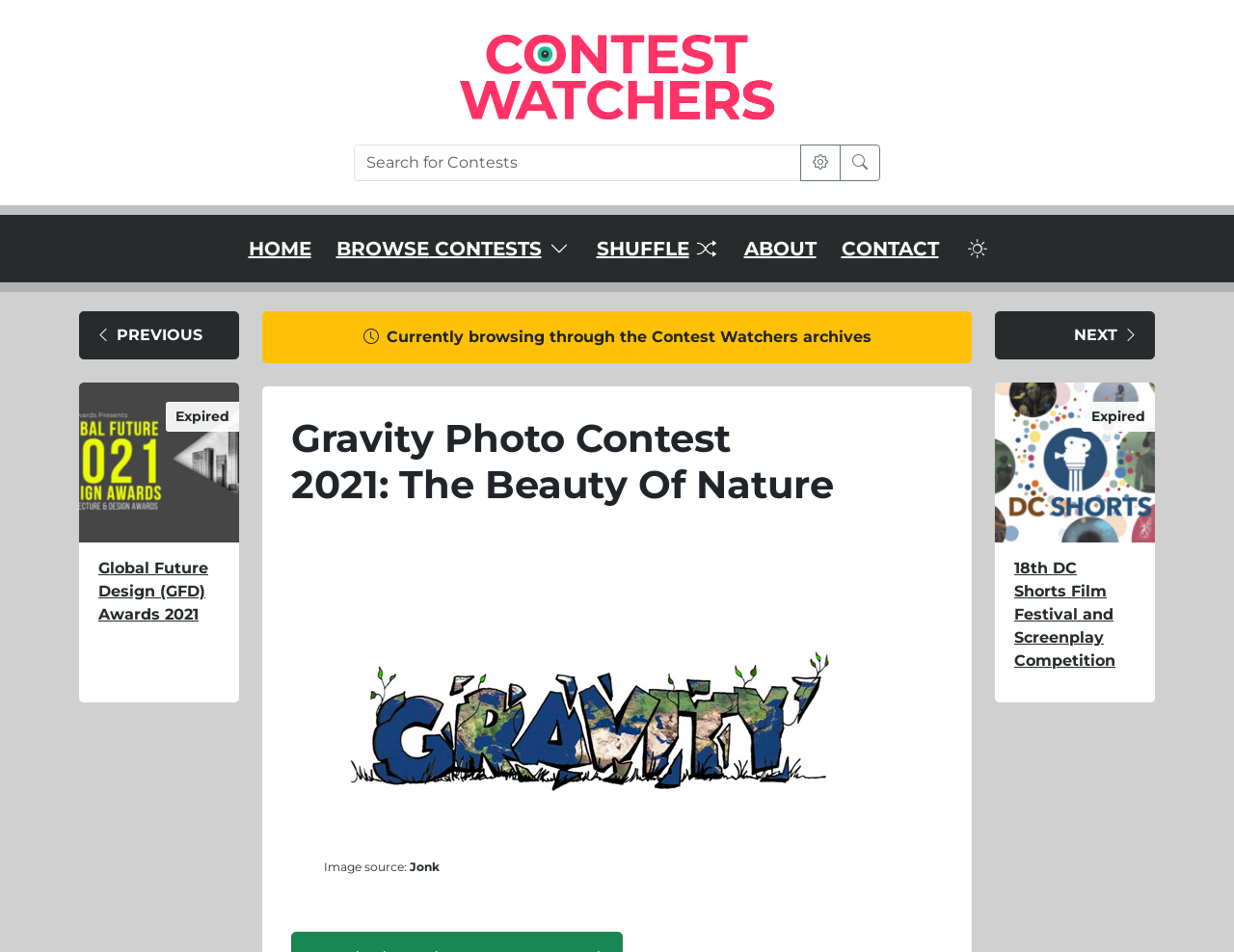Identify the primary heading of the webpage and provide its text.

Gravity Photo Contest 2021: The Beauty Of Nature